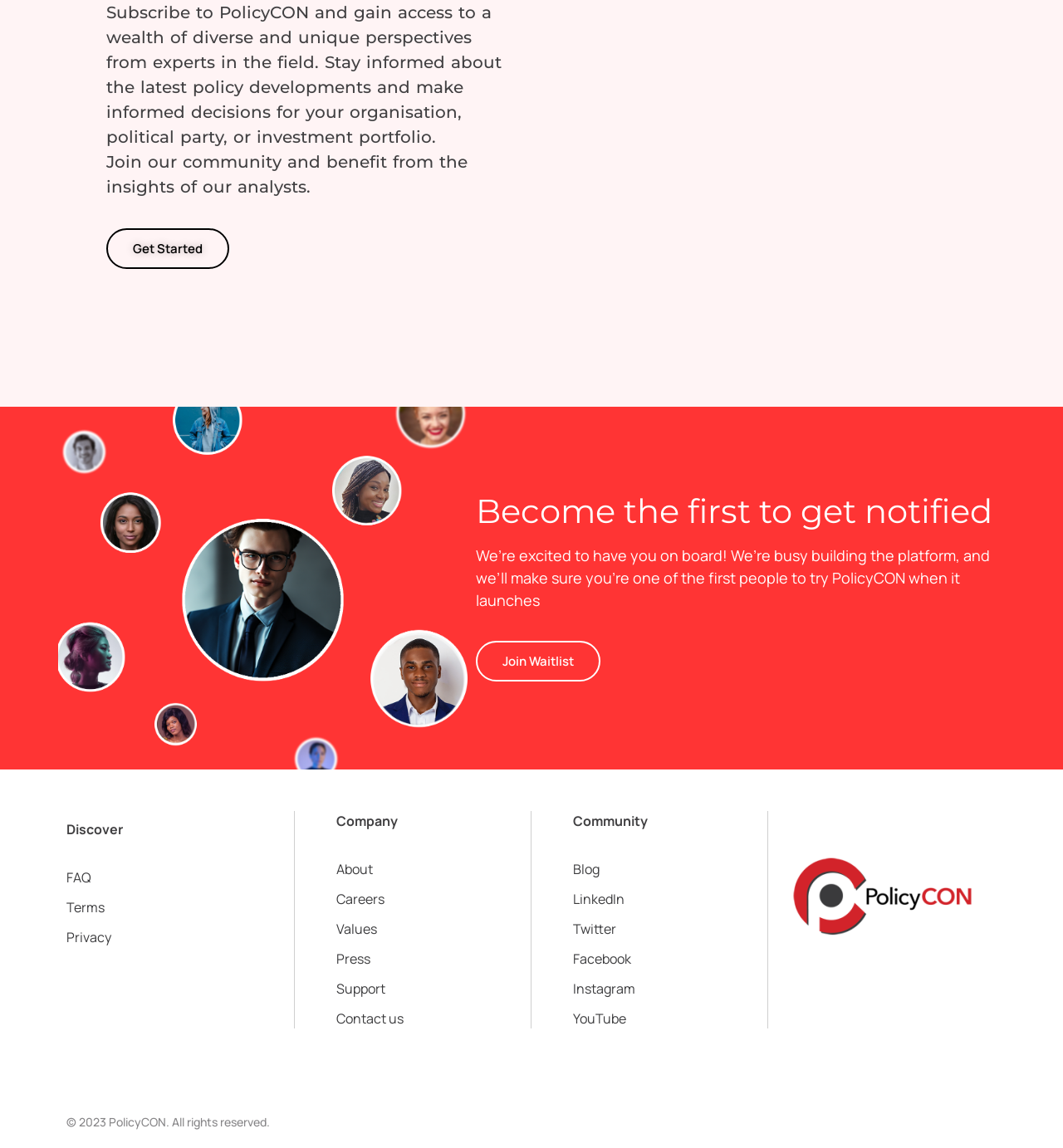What can users do to stay informed about policy developments?
Use the screenshot to answer the question with a single word or phrase.

Subscribe to PolicyCON